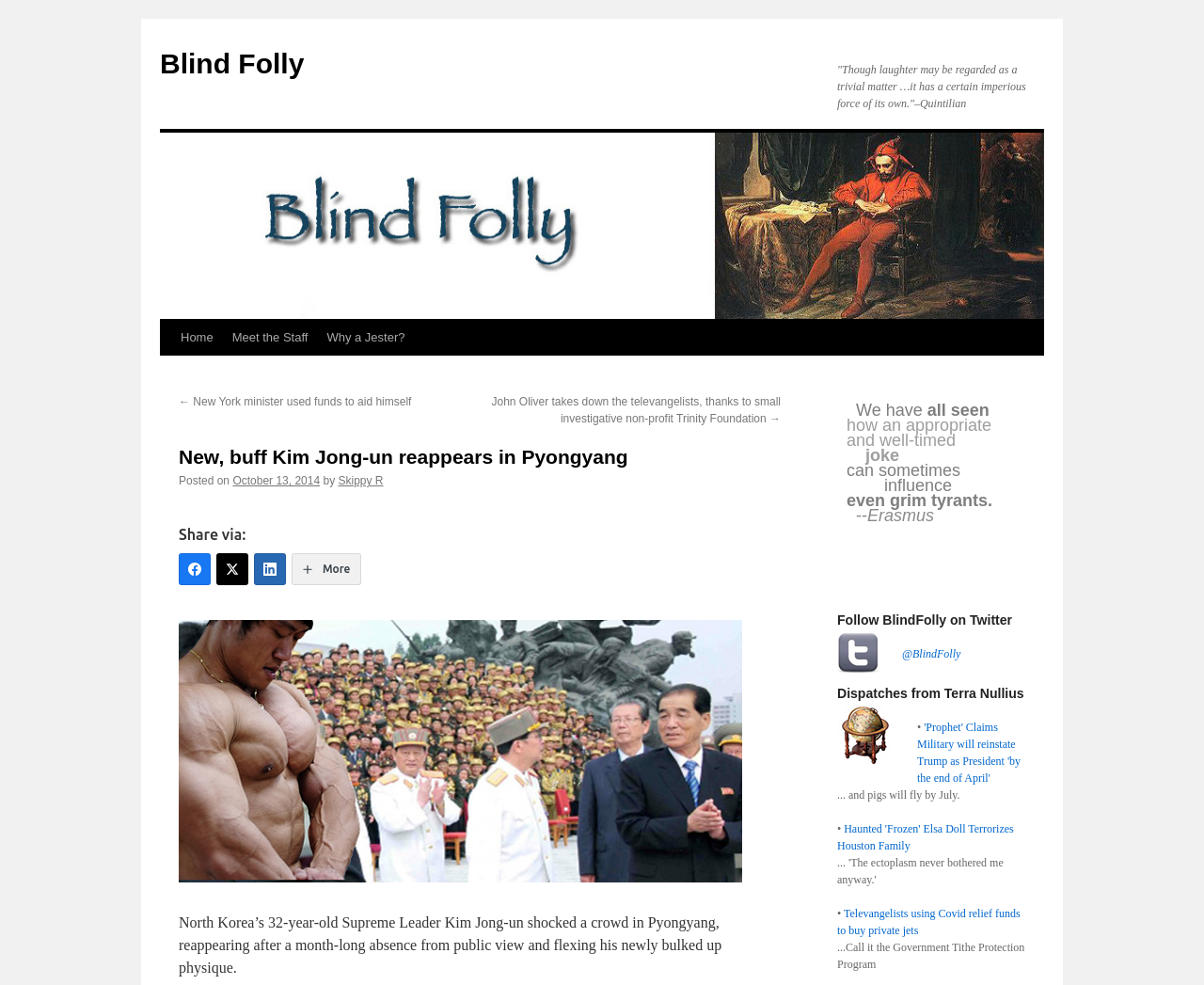Answer the question using only a single word or phrase: 
What is the quote mentioned in the article?

Though laughter may be regarded as a trivial matter …it has a certain imperious force of its own.